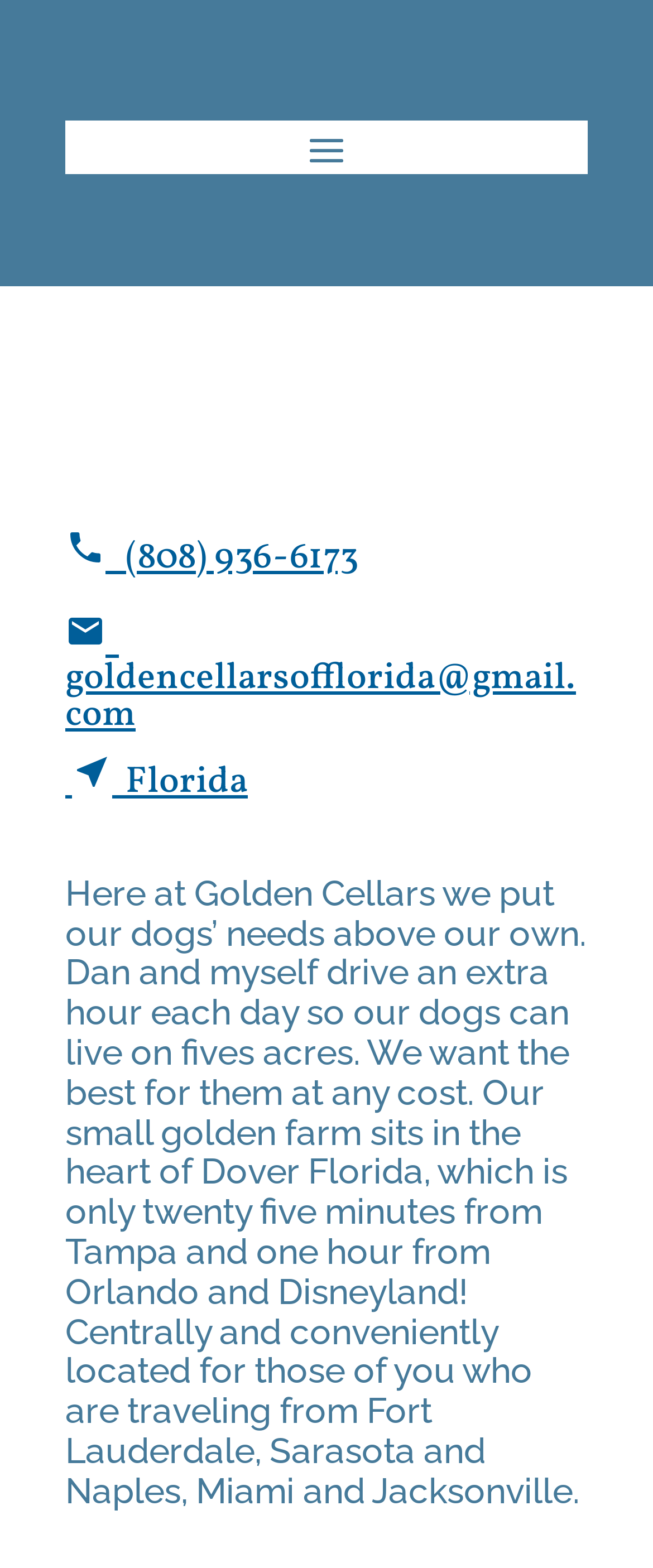How far is Golden Cellars from Tampa?
Using the information presented in the image, please offer a detailed response to the question.

The distance from Golden Cellars to Tampa can be found in the StaticText element on the webpage, which states 'Our small golden farm sits in the heart of Dover Florida, which is only twenty five minutes from Tampa and one hour from Orlando and Disneyland! Centrally and conveniently located for those of you who are traveling from Fort Lauderdale, Sarasota and Naples, Miami and Jacksonville.' Specifically, it mentions that Golden Cellars is 'twenty five minutes' from Tampa.